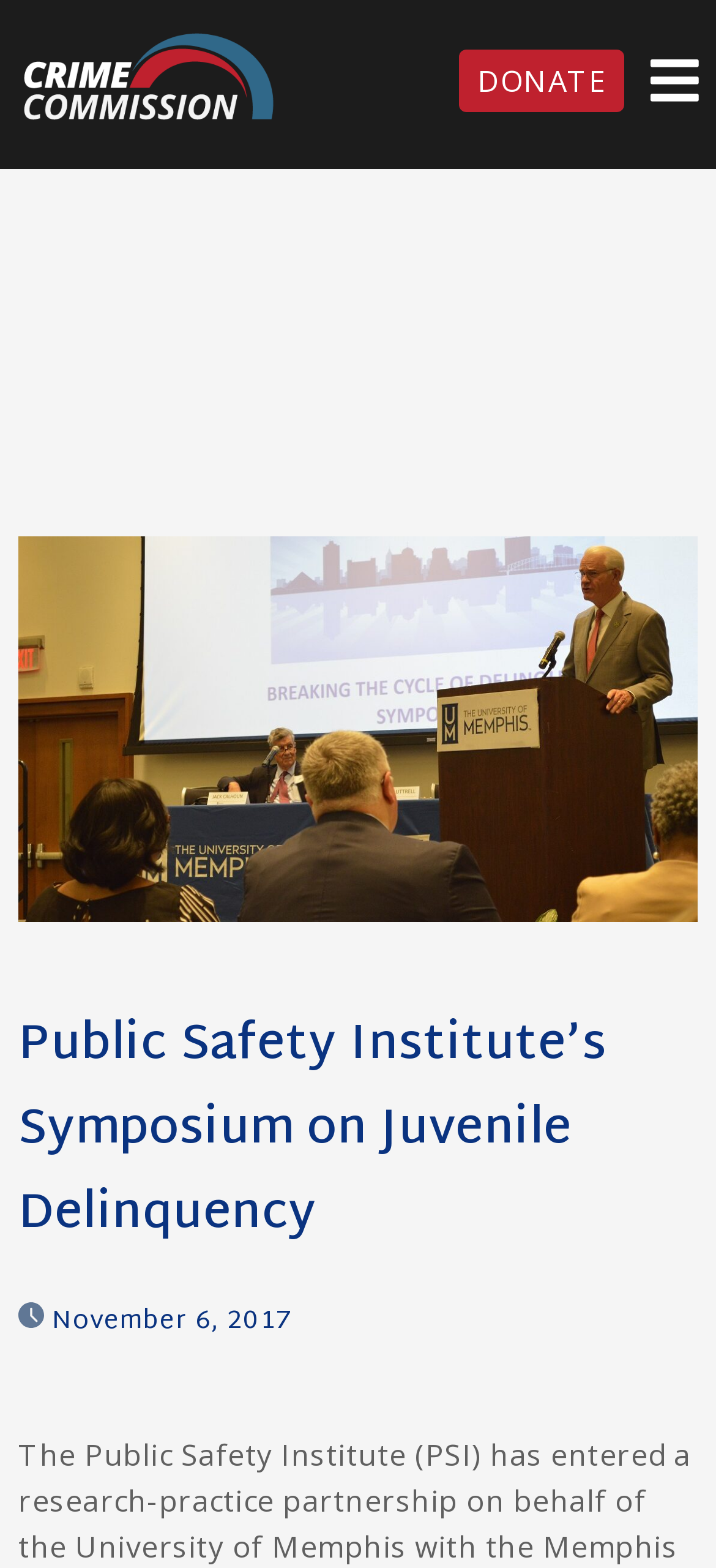Provide the bounding box for the UI element matching this description: "Donate Donate".

[0.641, 0.031, 0.872, 0.071]